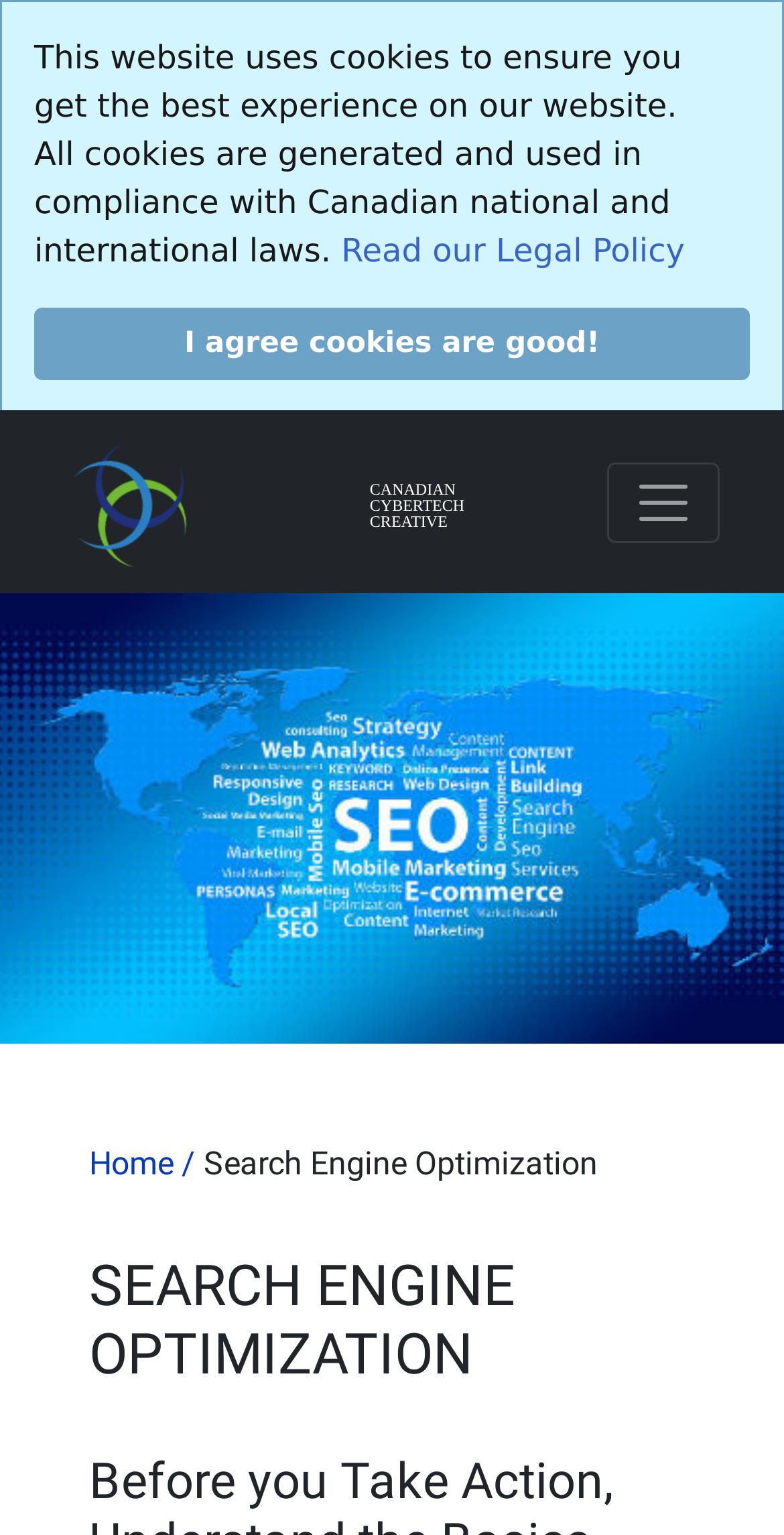Respond with a single word or phrase for the following question: 
What is the purpose of the button at the top right corner?

Toggle navigation